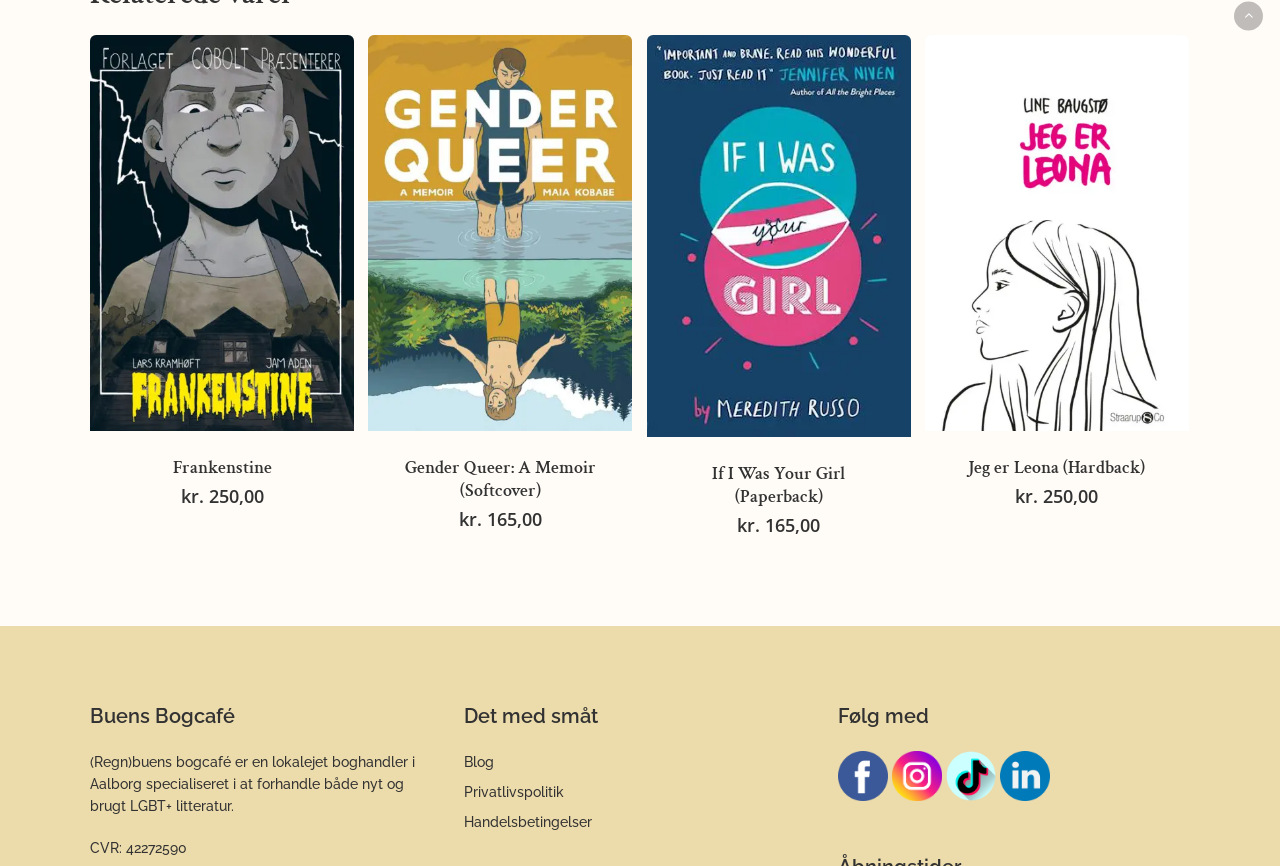Could you find the bounding box coordinates of the clickable area to complete this instruction: "Get details of Hdfc Bank Ltd Rajnandgaon branch"?

None